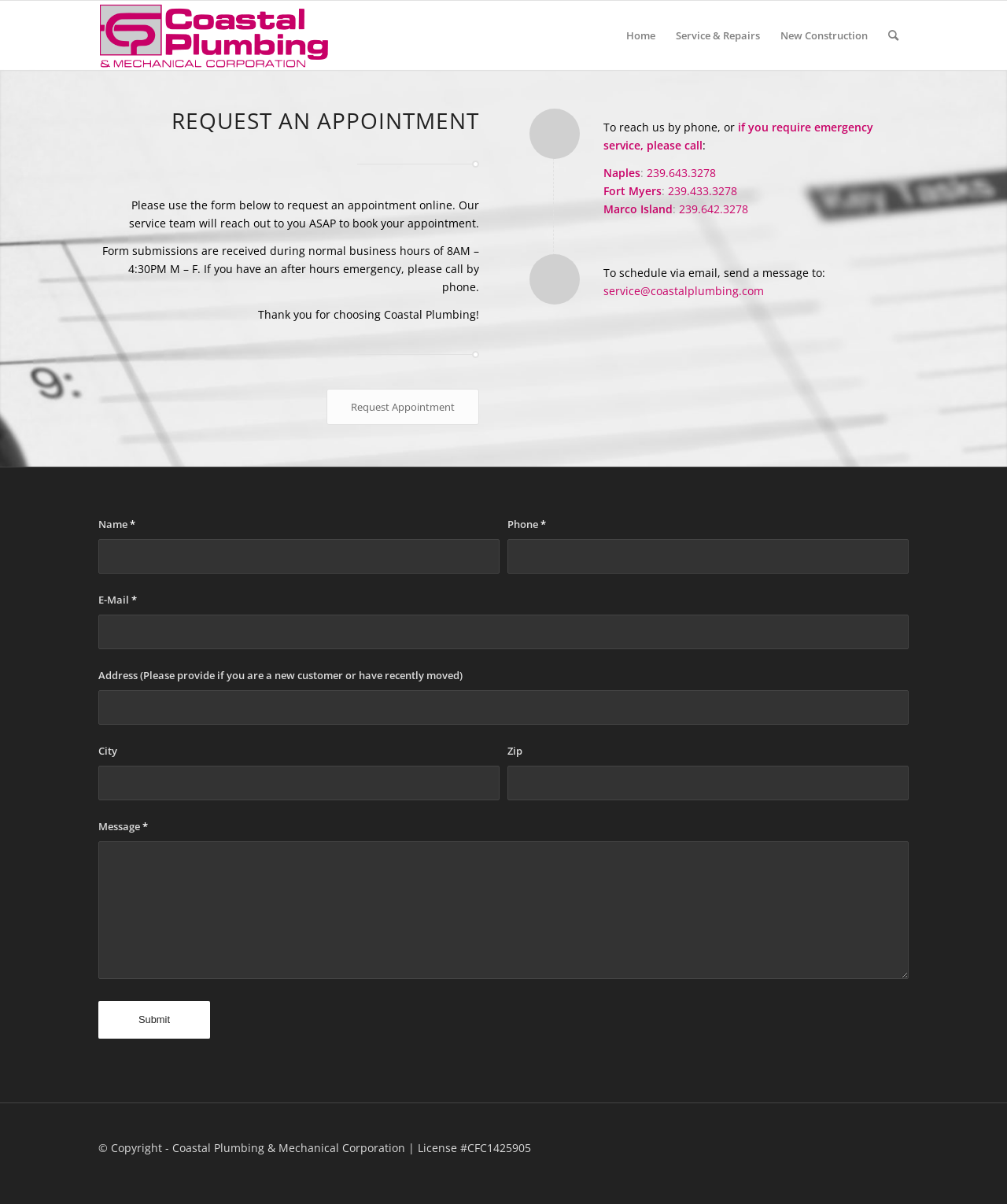Provide a brief response using a word or short phrase to this question:
What is required to submit the form?

Name, Phone, E-Mail, and Message